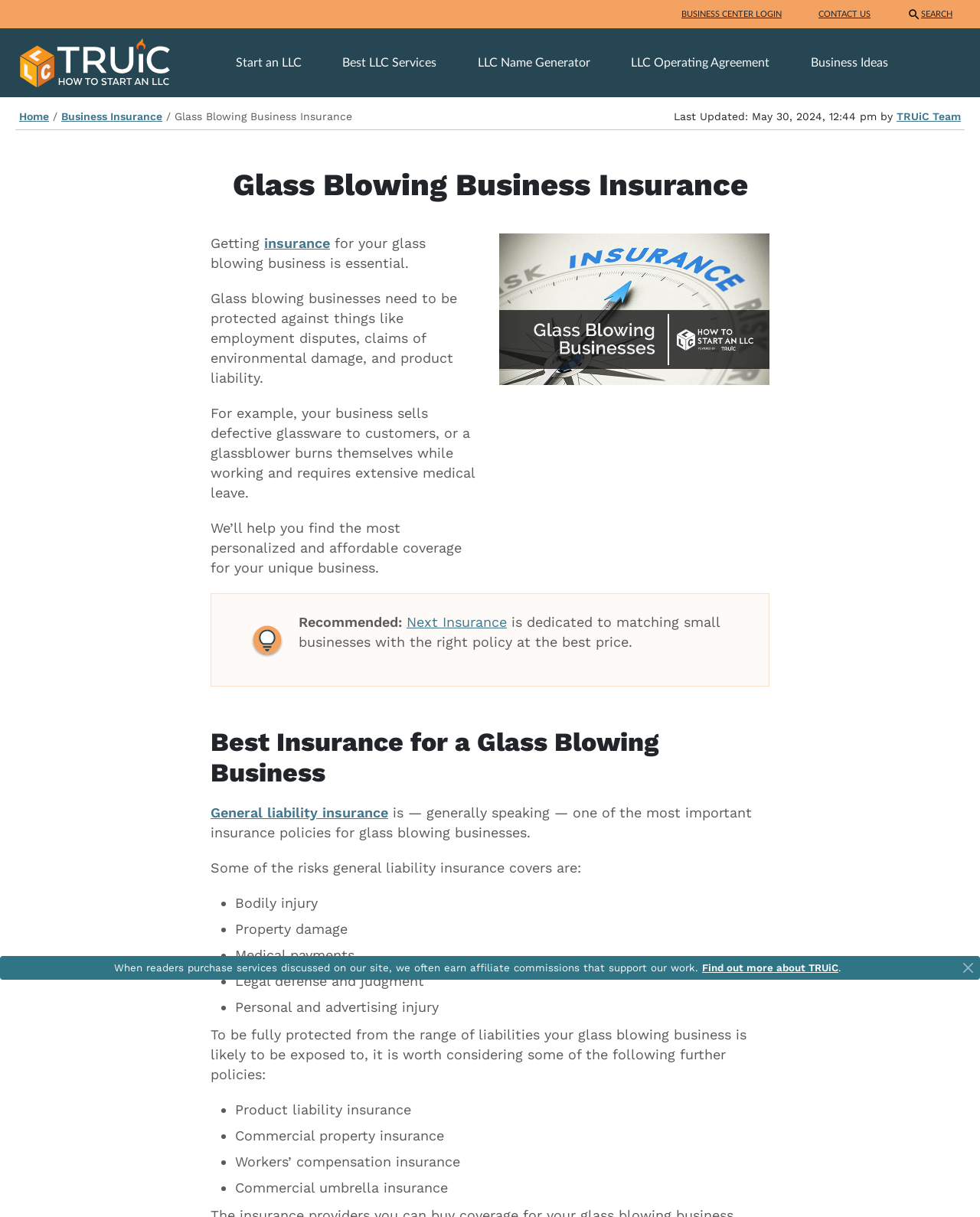What is the purpose of getting insurance for a glass blowing business?
Provide a comprehensive and detailed answer to the question.

According to the webpage, getting insurance for a glass blowing business is essential to protect against things like employment disputes, claims of environmental damage, and product liability. This is because glass blowing businesses need to be protected against various risks, such as selling defective glassware to customers or a glassblower burning themselves while working and requiring extensive medical leave.